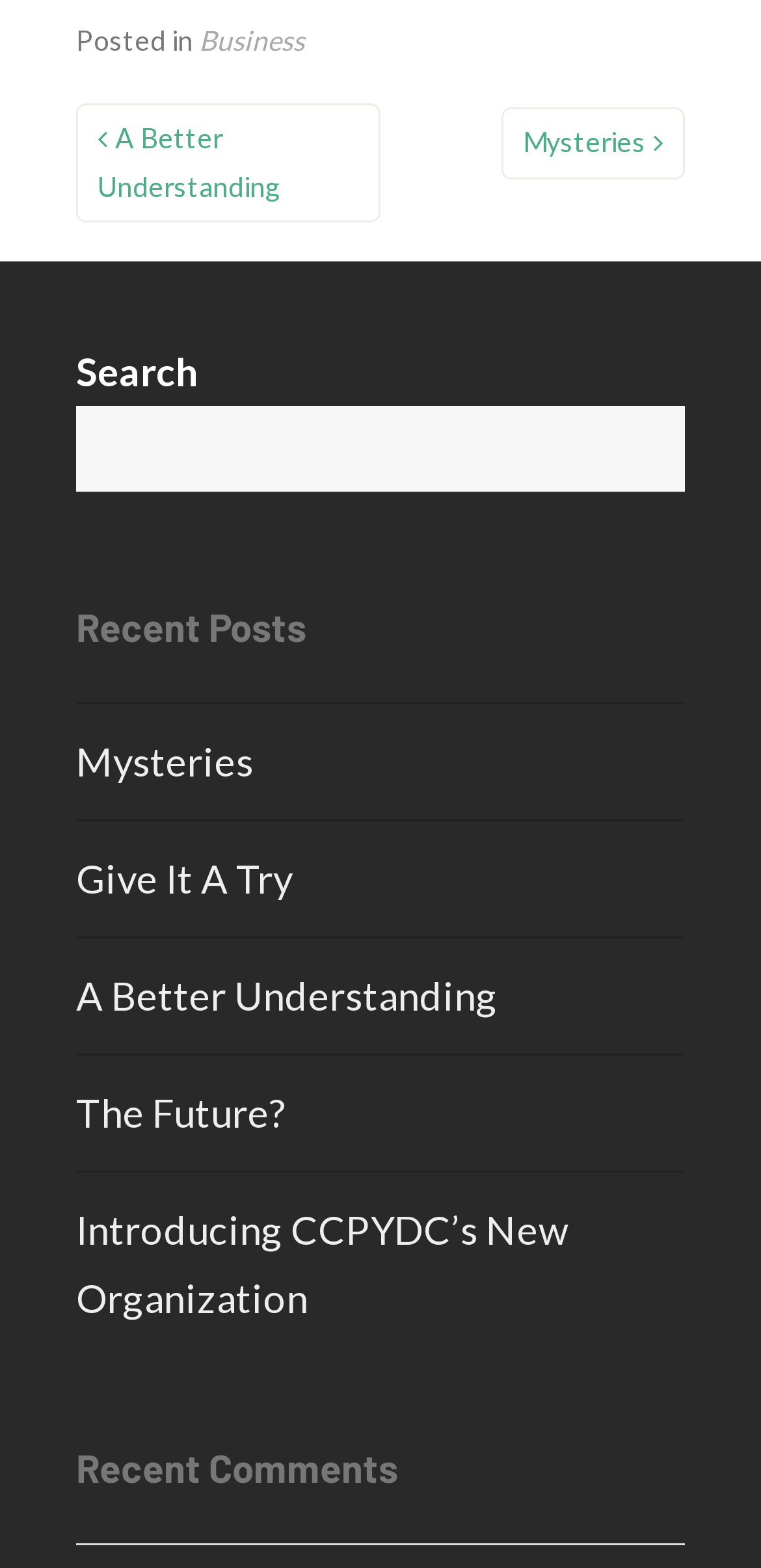Kindly provide the bounding box coordinates of the section you need to click on to fulfill the given instruction: "Navigate to Mysteries page".

[0.1, 0.47, 0.333, 0.5]